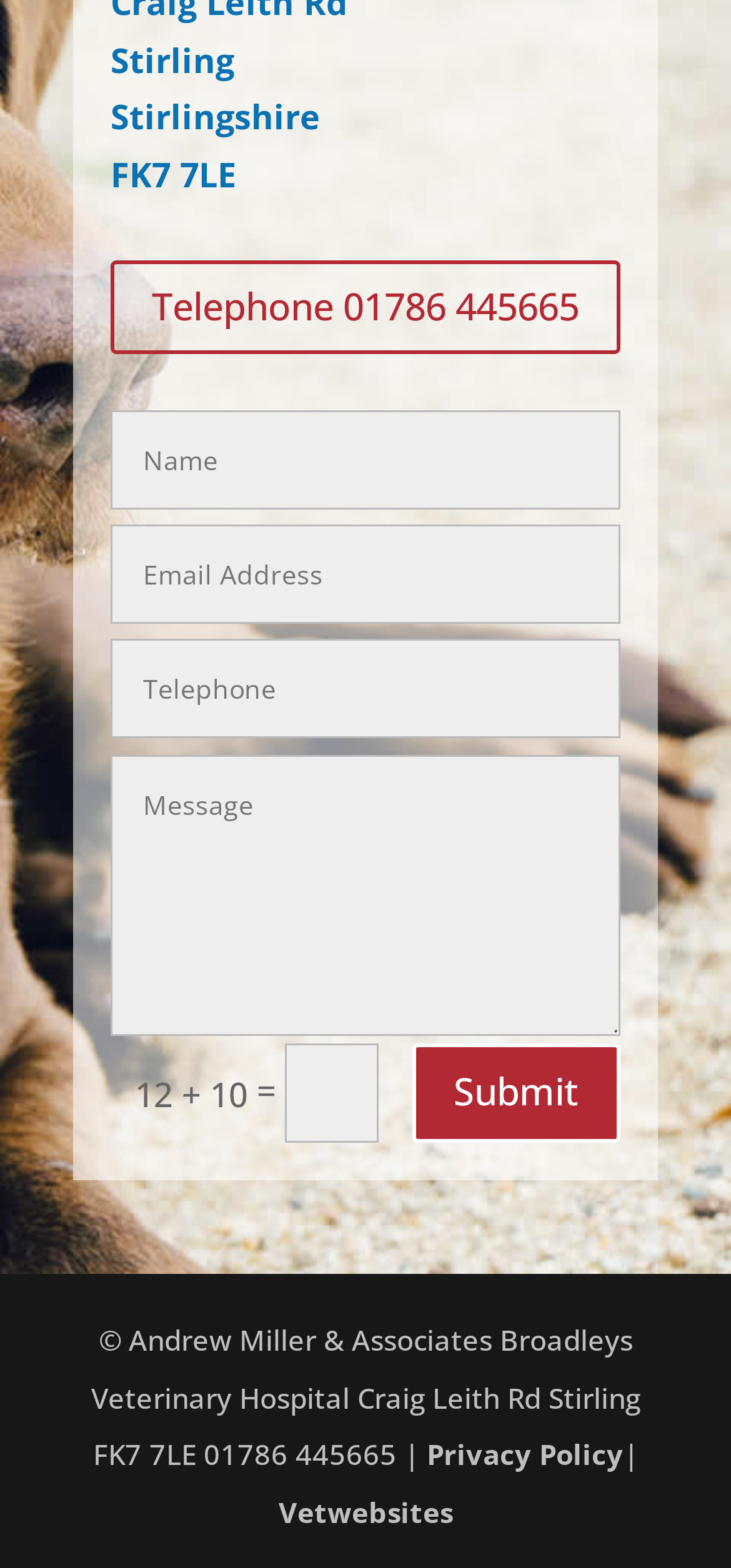Please locate the UI element described by "Submit" and provide its bounding box coordinates.

[0.564, 0.665, 0.849, 0.729]